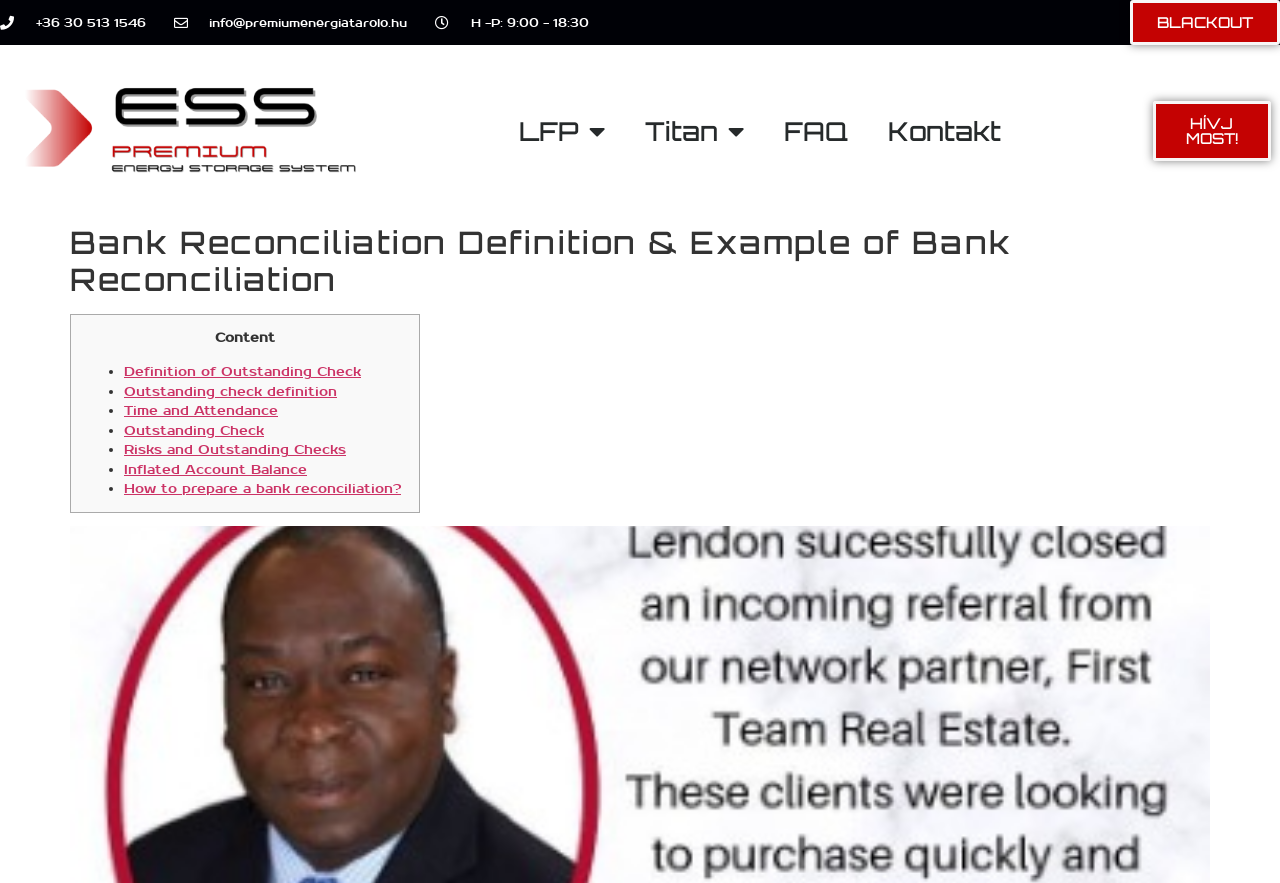Describe in detail what you see on the webpage.

This webpage appears to be a financial resource page, specifically focused on bank reconciliation. At the top left corner, there is a section with contact information, including a phone number, email address, and business hours. 

Below the contact information, there is a navigation menu with several links, including "BLACKOUT", "LFP", "Titan", "FAQ", and "Kontakt". The "LFP" and "Titan" links have dropdown menus. 

On the right side of the navigation menu, there is a prominent call-to-action button labeled "HÍVJ MOST!" (which translates to "CALL NOW!").

The main content of the page is divided into two sections. The first section is a header with the title "Bank Reconciliation Definition & Example of Bank Reconciliation". 

Below the header, there is a table with a list of links related to bank reconciliation, including "Definition of Outstanding Check", "Outstanding check definition", "Time and Attendance", "Outstanding Check", "Risks and Outstanding Checks", "Inflated Account Balance", and "How to prepare a bank reconciliation?". Each link is preceded by a bullet point.